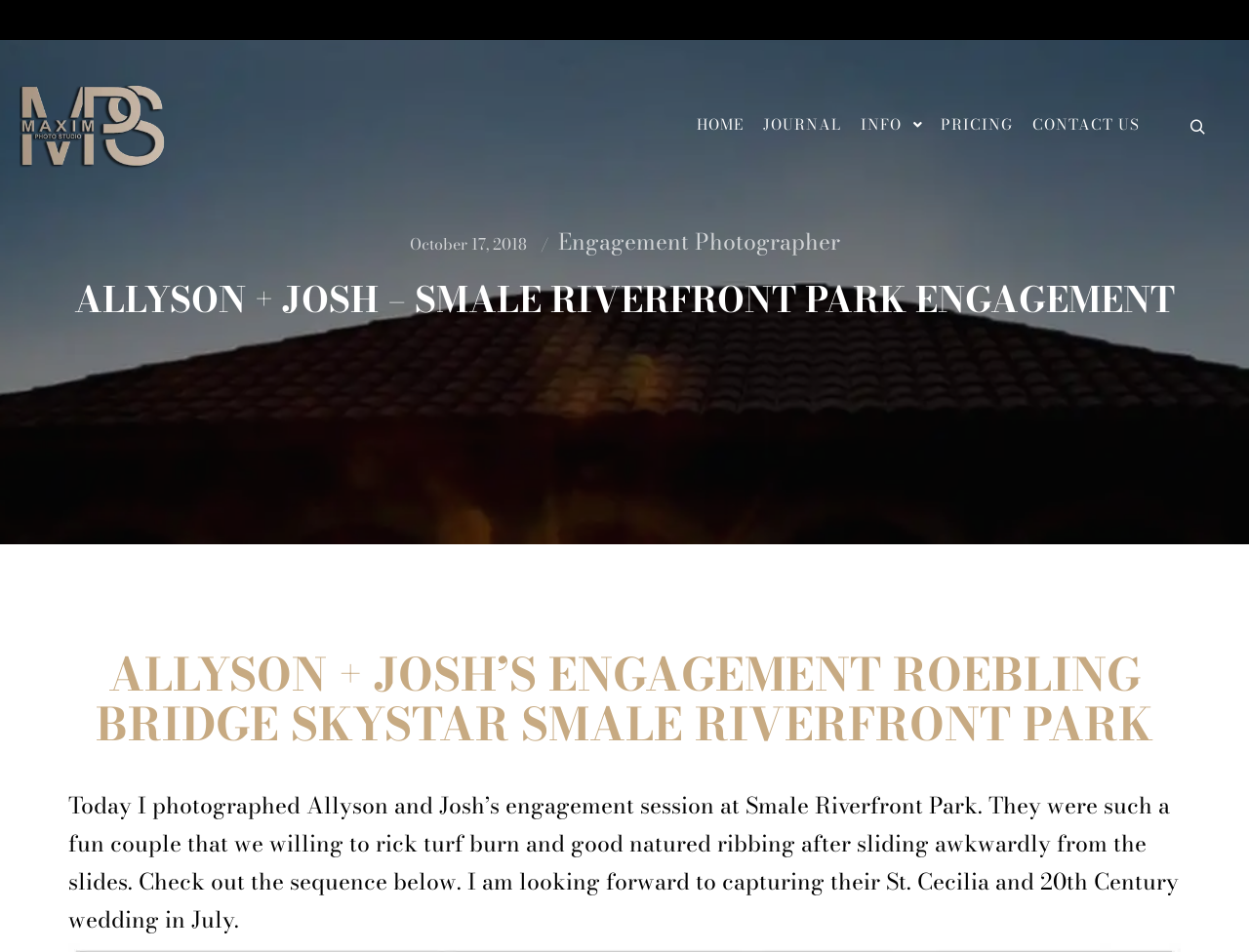What is the date of the engagement session?
Provide a fully detailed and comprehensive answer to the question.

I found the date of the engagement session by looking at the static text element with the text 'October 17, 2018' which is located below the heading 'ALLYSON + JOSH – SMALE RIVERFRONT PARK ENGAGEMENT'.